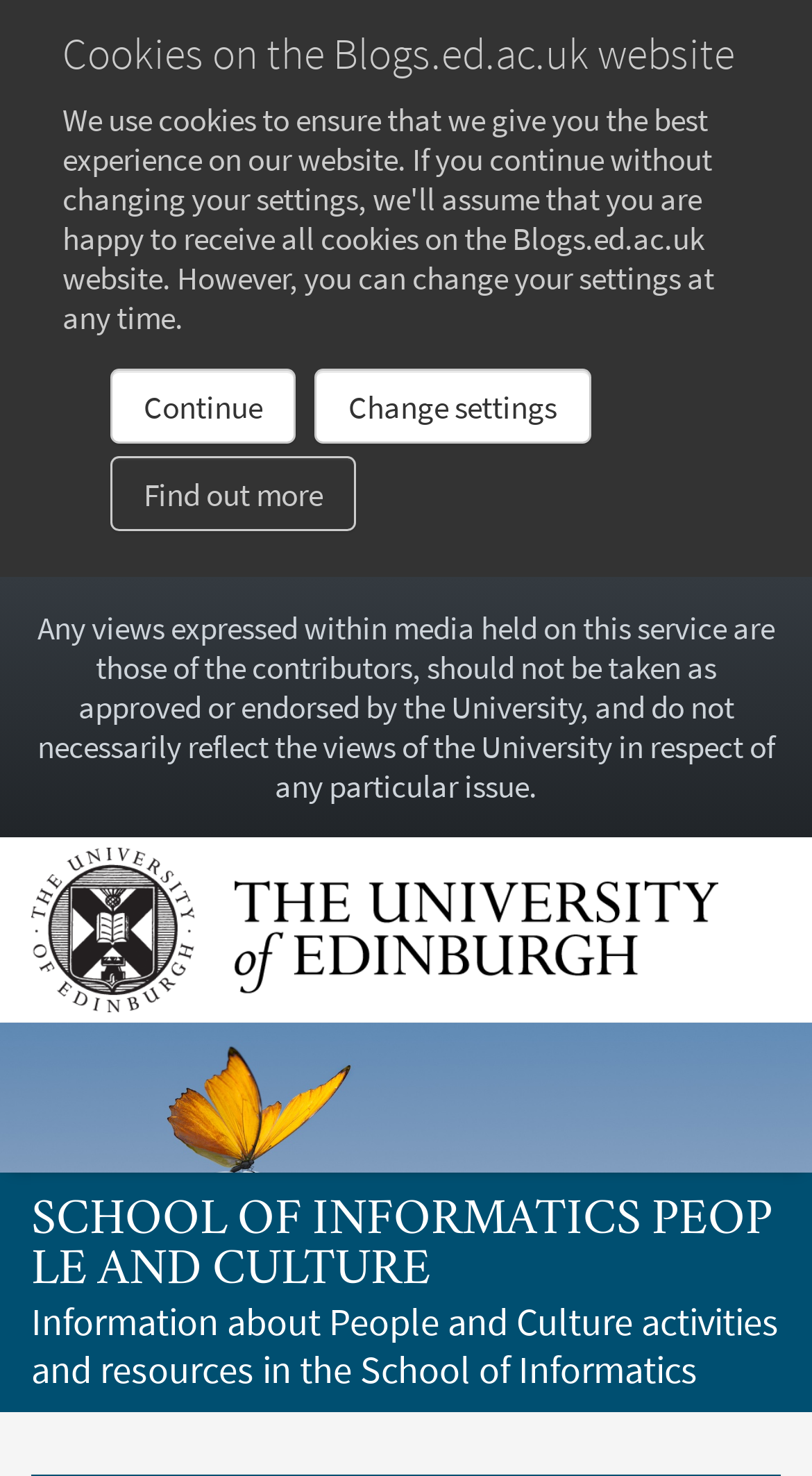Create a full and detailed caption for the entire webpage.

The webpage is about Peri-menopause, specifically related to the School of Informatics People and Culture. At the top, there is a heading that informs users about cookies on the Blogs.ed.ac.uk website. Below this heading, there are two buttons, "Continue" and "Change settings", positioned side by side, with a link "Find out more" above the "Continue" button. 

Further down, there is a paragraph of static text that explains the views expressed within media held on this service. Below this text, there is a link to "The University of Edinburgh home" accompanied by an image of the university's logo. 

At the bottom of the page, there is a prominent heading "SCHOOL OF INFORMATICS PEOPLE AND CULTURE" with a hidden link of the same name. Below this heading, there is a brief description of the information available on the page, which includes People and Culture activities and resources in the School of Informatics.